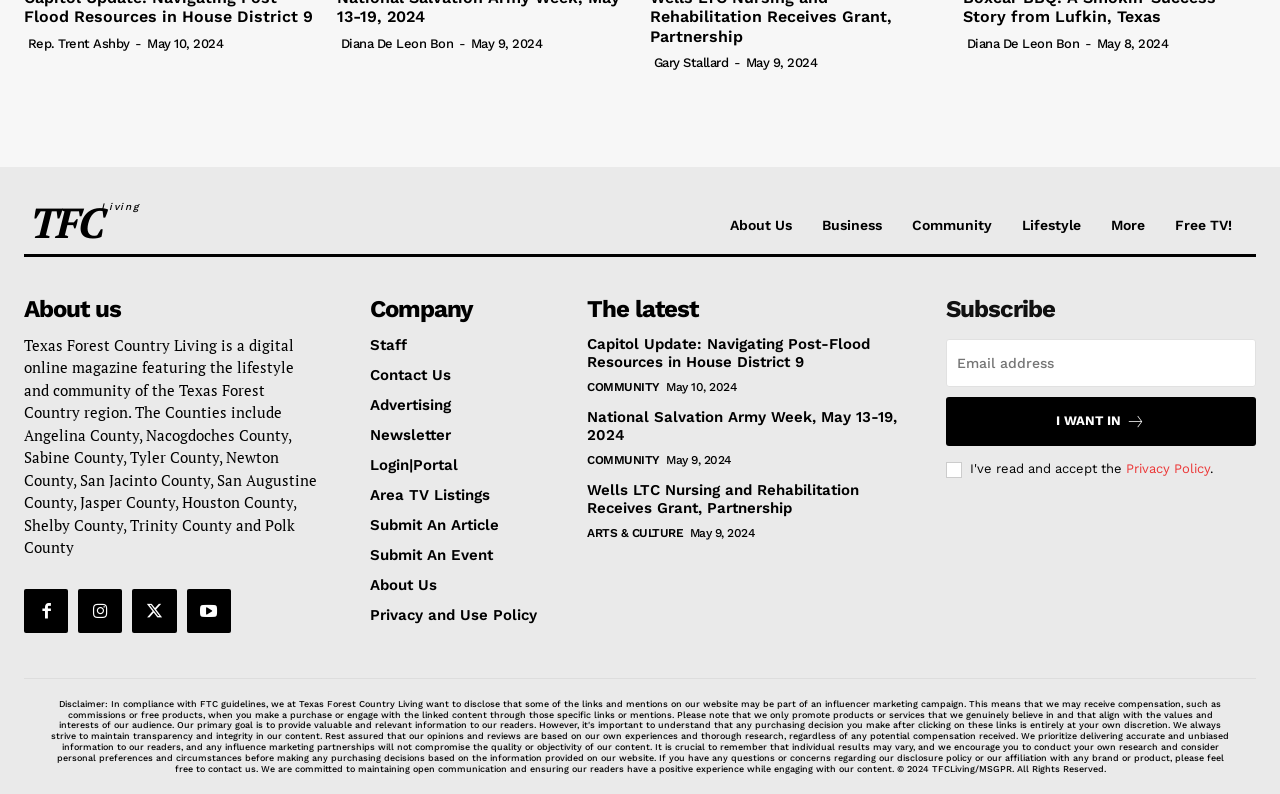Please identify the bounding box coordinates of the element on the webpage that should be clicked to follow this instruction: "Click on the 'About Us' link". The bounding box coordinates should be given as four float numbers between 0 and 1, formatted as [left, top, right, bottom].

[0.57, 0.273, 0.619, 0.294]